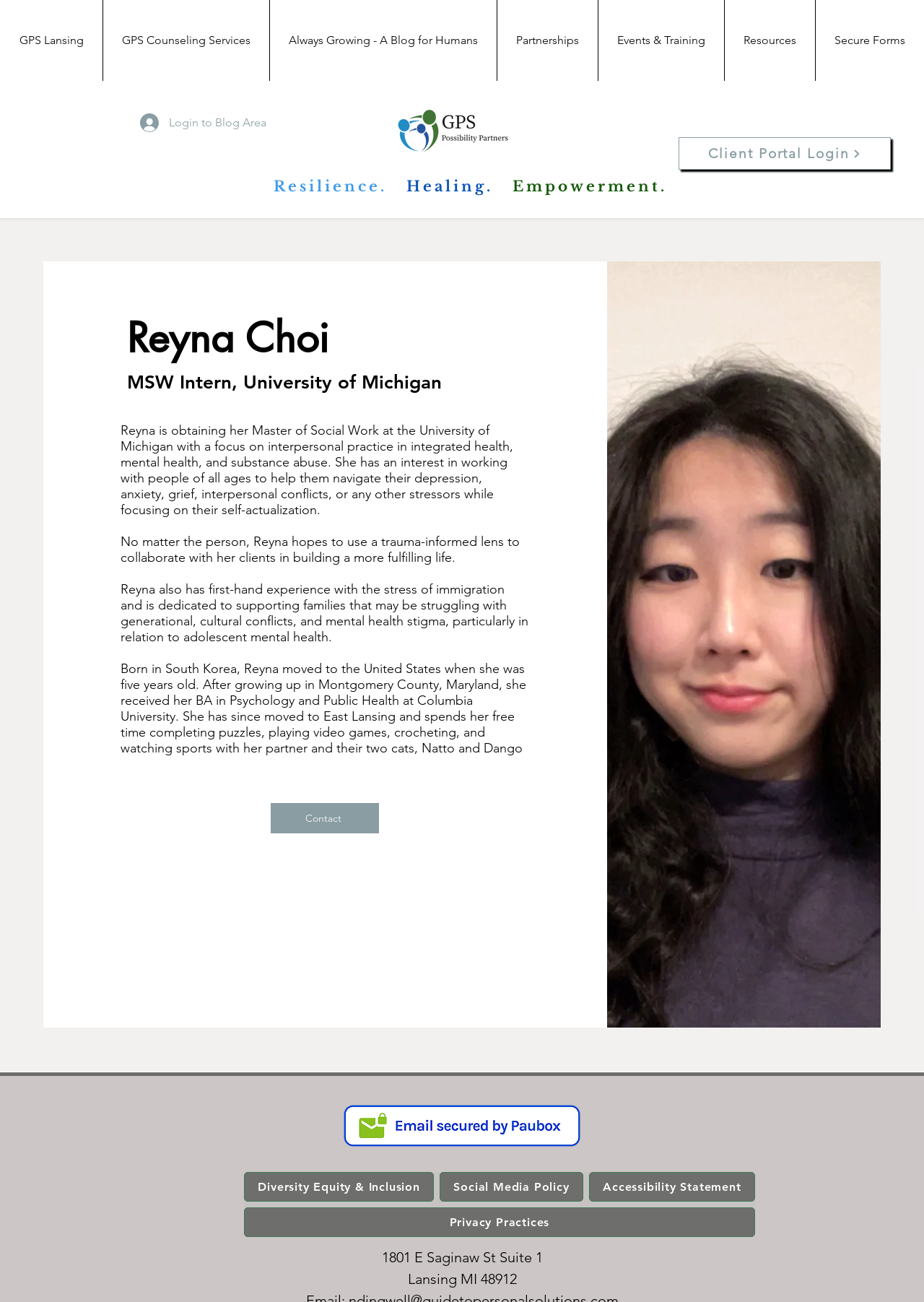Identify the bounding box coordinates of the clickable section necessary to follow the following instruction: "Visit Client Portal". The coordinates should be presented as four float numbers from 0 to 1, i.e., [left, top, right, bottom].

[0.734, 0.105, 0.964, 0.13]